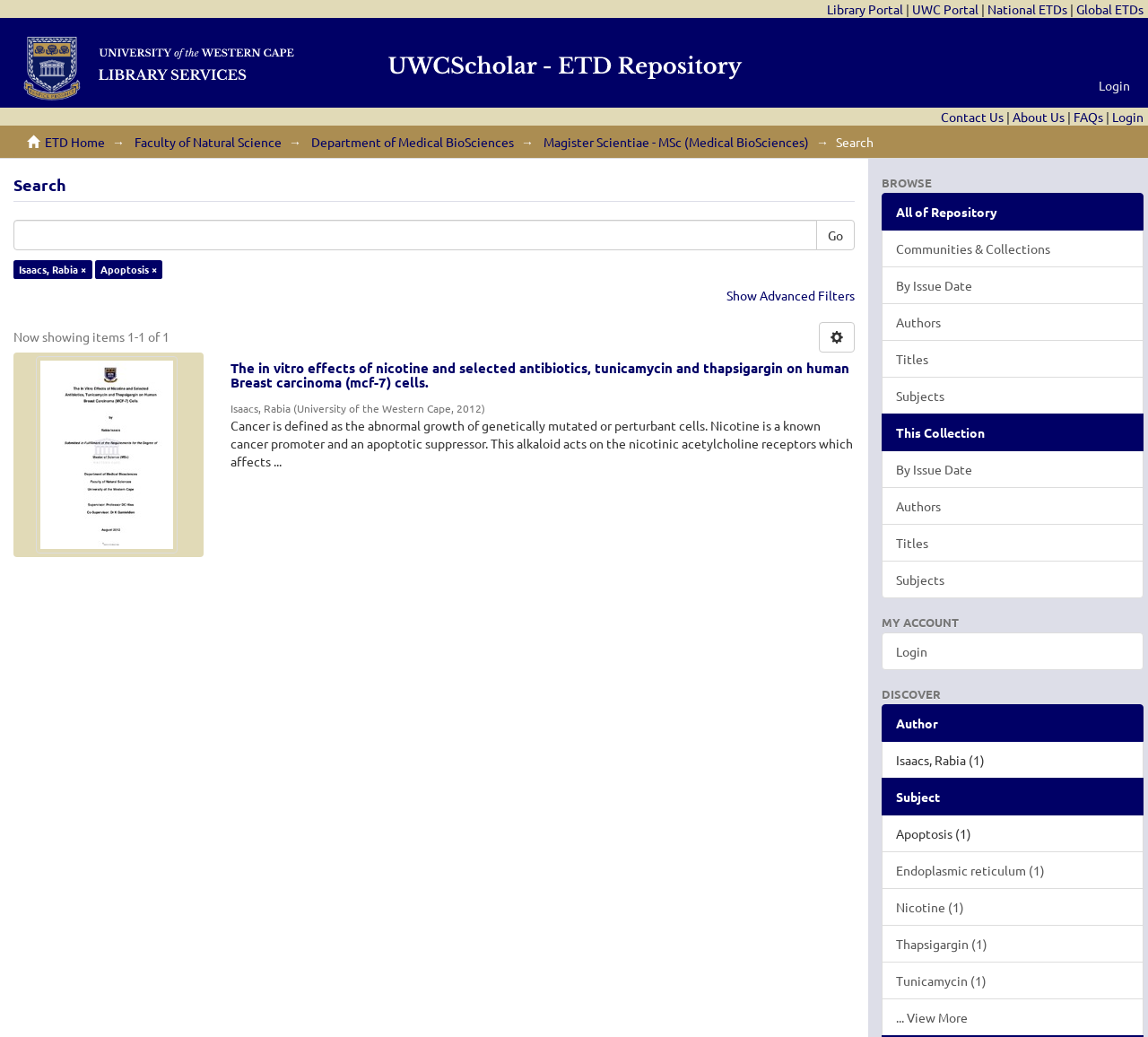Give a one-word or short phrase answer to the question: 
What is the year of the thesis?

2012